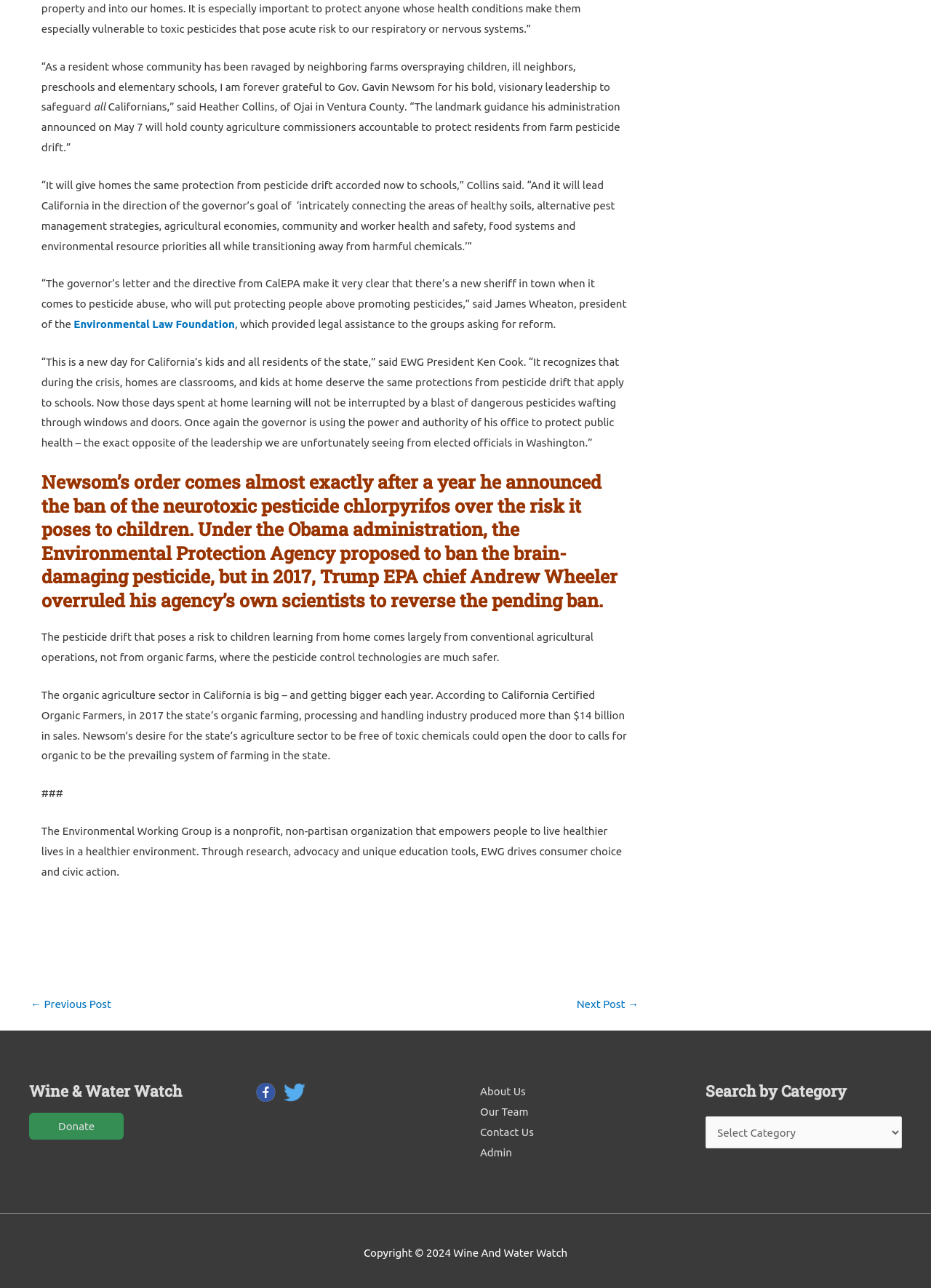Identify the bounding box coordinates for the region to click in order to carry out this instruction: "Click the 'Facebook' link". Provide the coordinates using four float numbers between 0 and 1, formatted as [left, top, right, bottom].

[0.273, 0.842, 0.297, 0.852]